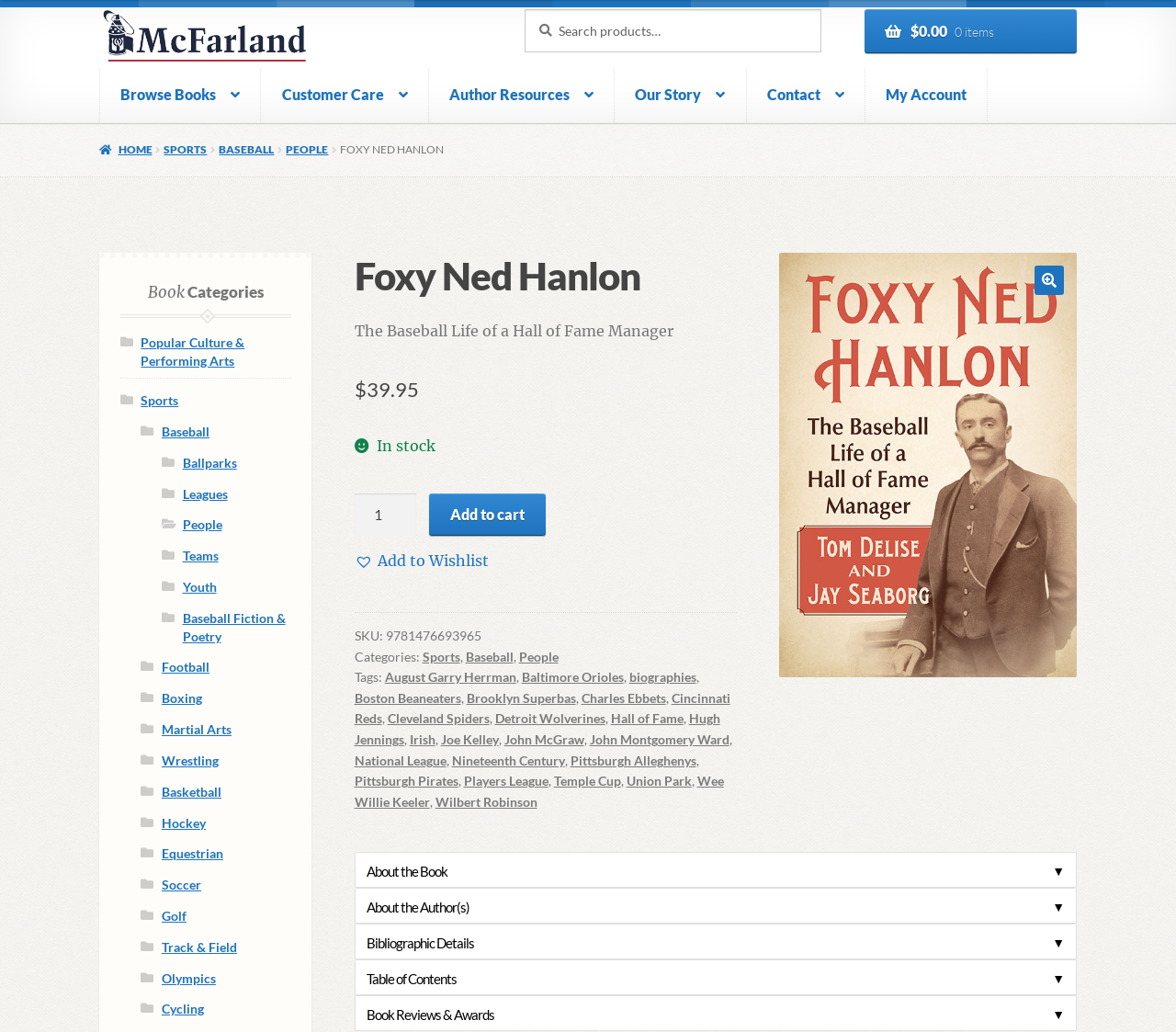Extract the main title from the webpage and generate its text.

Foxy Ned Hanlon